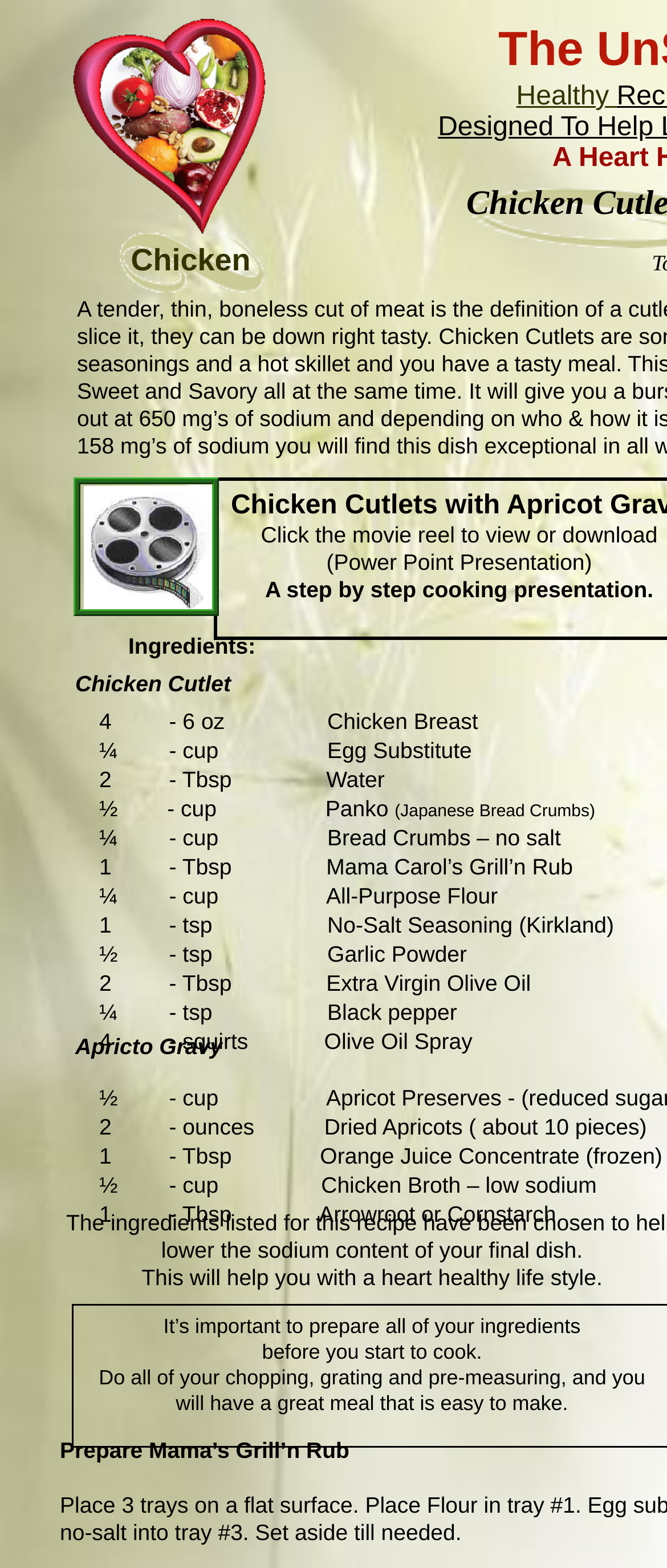What is the brand of the no-salt seasoning used?
Please elaborate on the answer to the question with detailed information.

In the ingredients section, I can see that 'No-Salt Seasoning (Kirkland)' is listed as one of the ingredients.